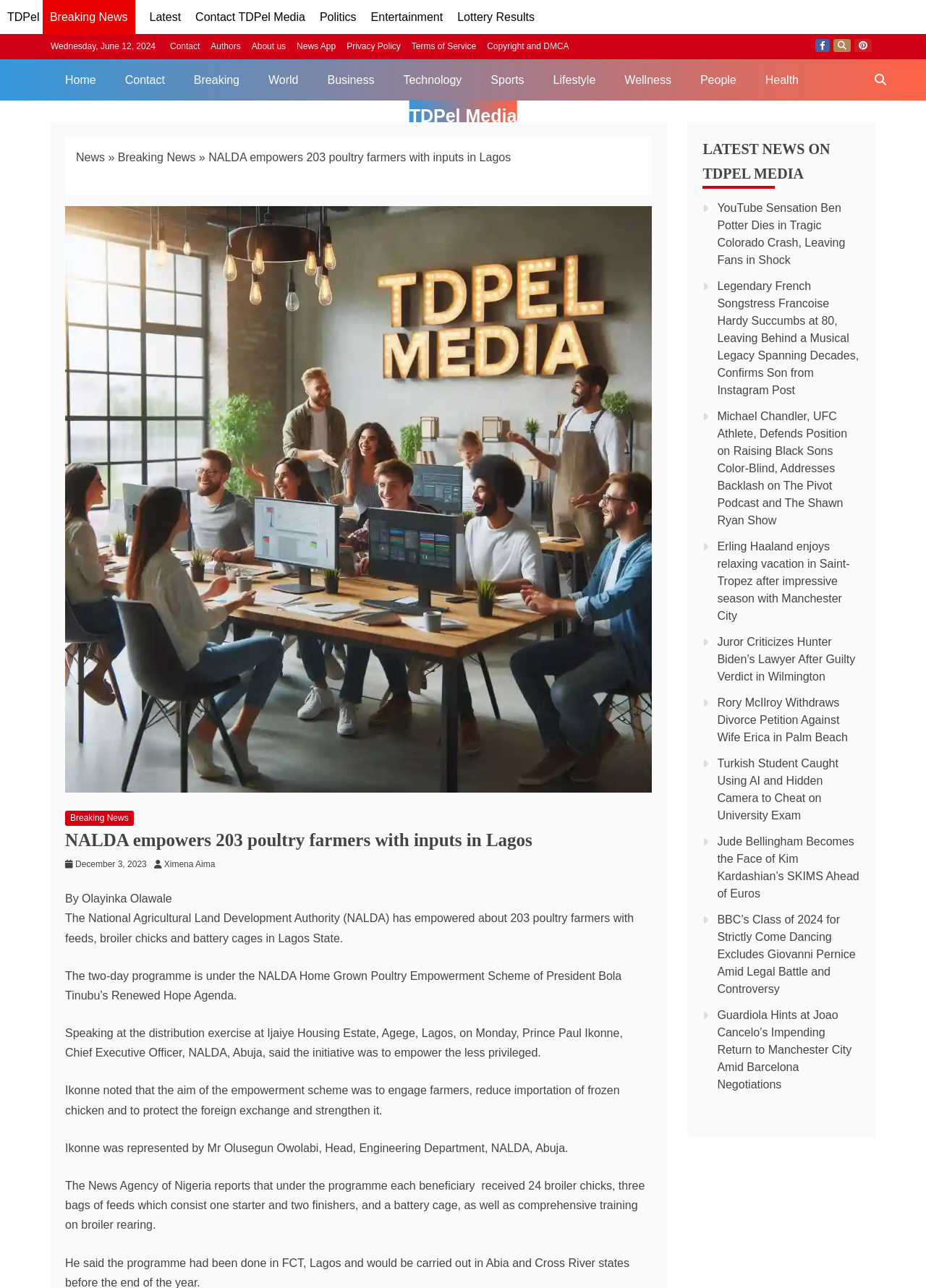Please answer the following question using a single word or phrase: How many poultry farmers were empowered in Lagos?

203